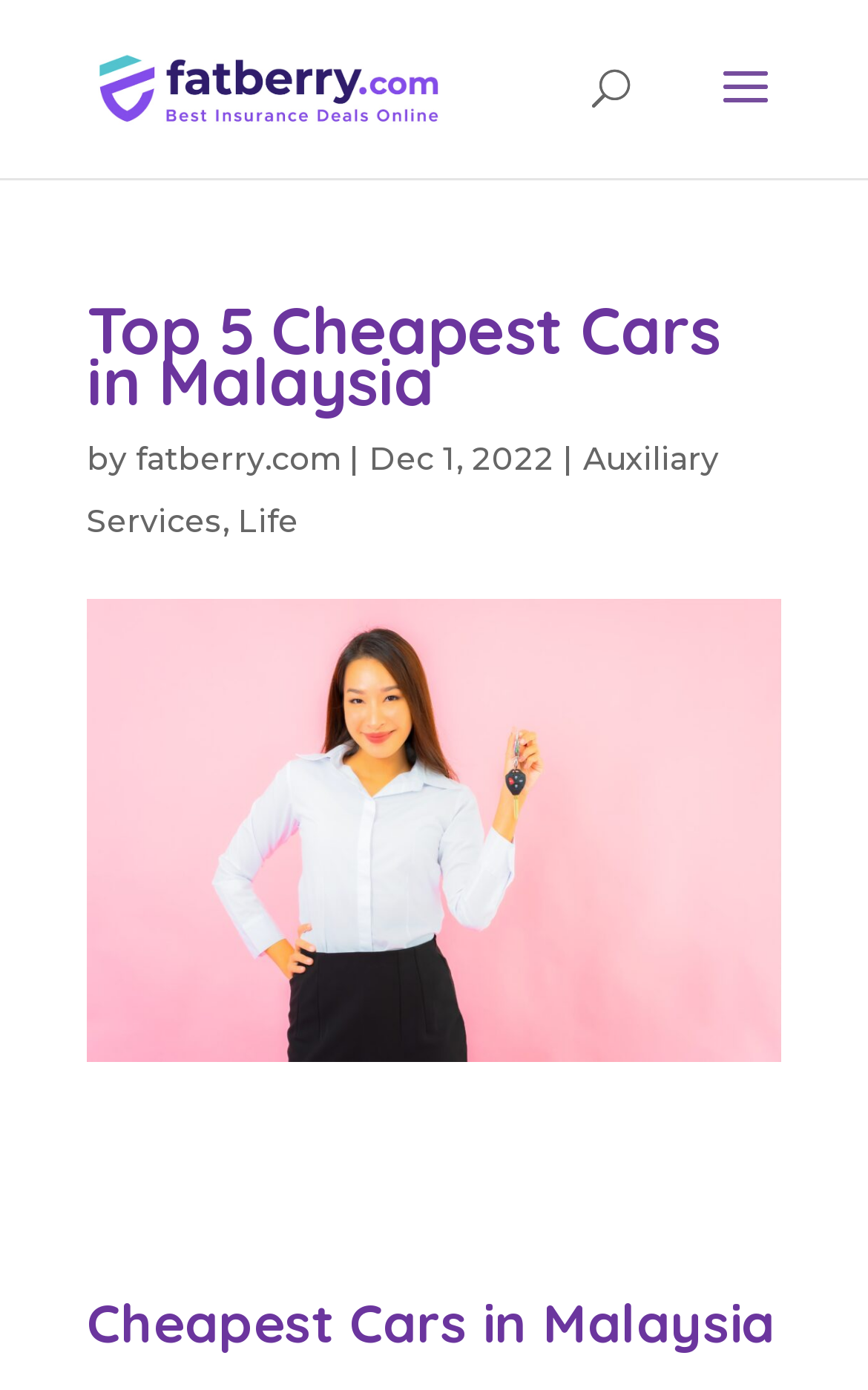Use the details in the image to answer the question thoroughly: 
What is the category of the article?

I found the category by looking at the links below the article title. The link 'Life' suggests that this is the category under which the article is classified.